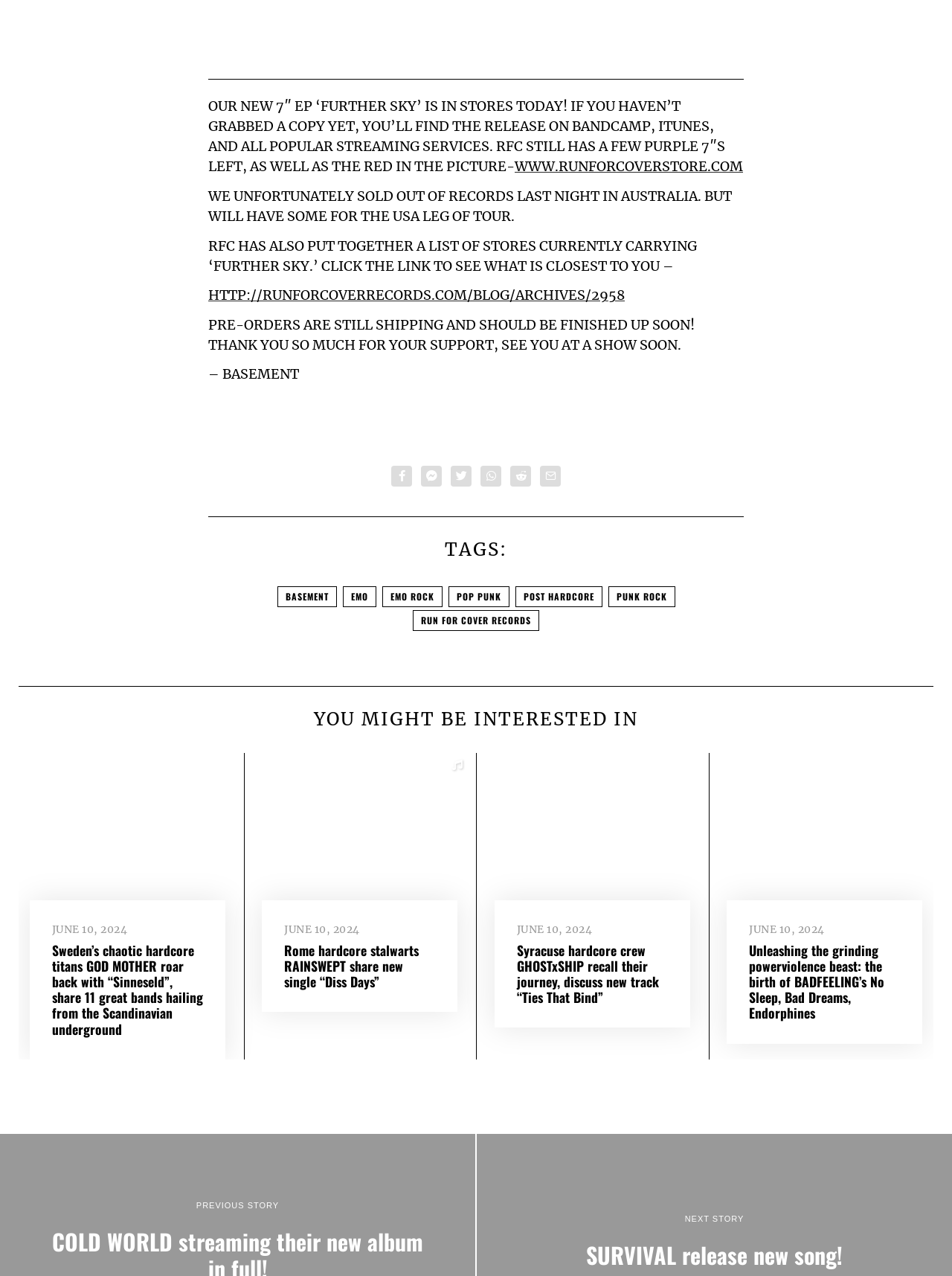Identify the bounding box coordinates of the element that should be clicked to fulfill this task: "View the image of RAINSWEPT". The coordinates should be provided as four float numbers between 0 and 1, i.e., [left, top, right, bottom].

[0.264, 0.59, 0.492, 0.727]